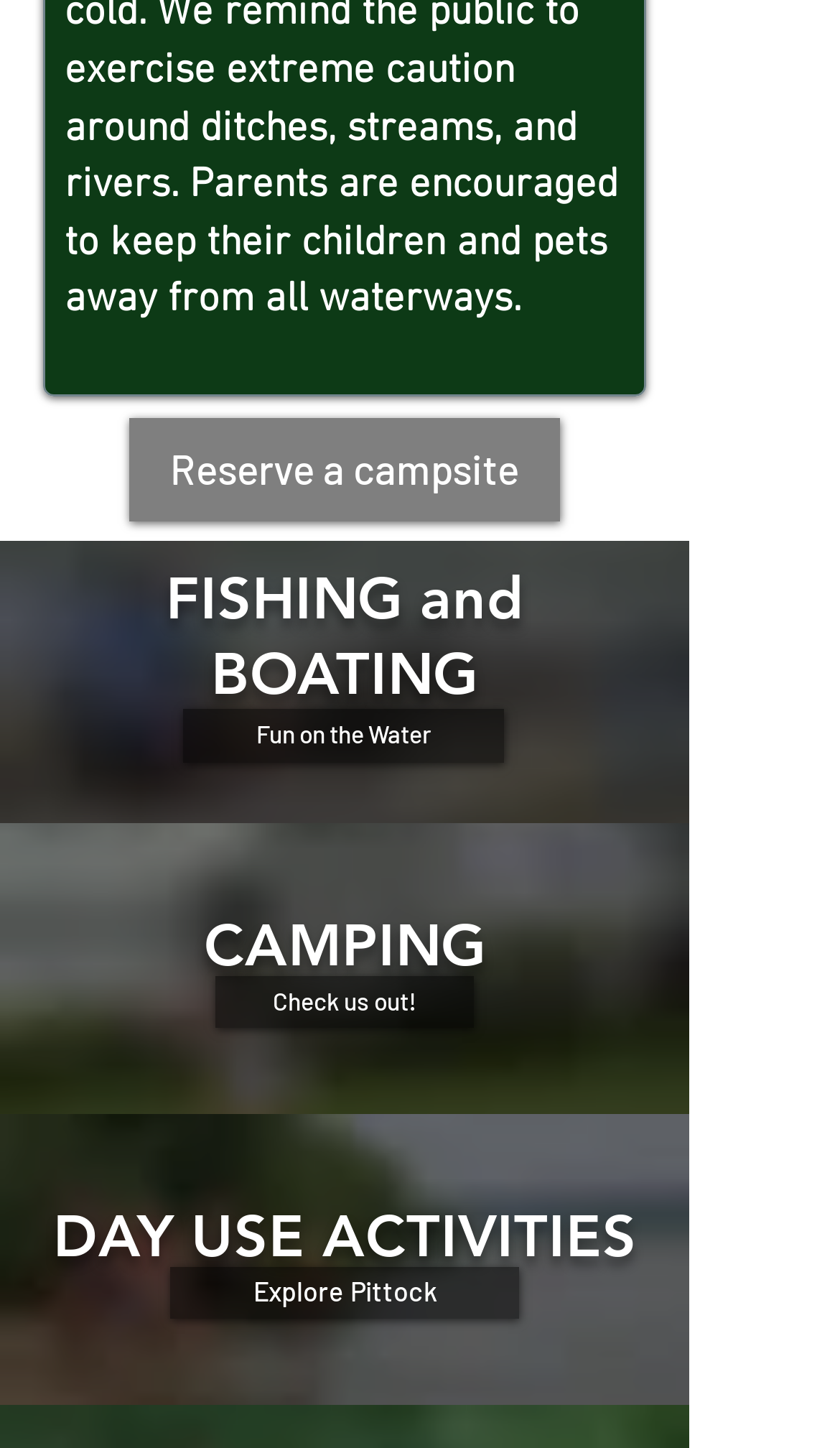Locate the bounding box coordinates for the element described below: "Explore Pittock". The coordinates must be four float values between 0 and 1, formatted as [left, top, right, bottom].

[0.203, 0.875, 0.618, 0.911]